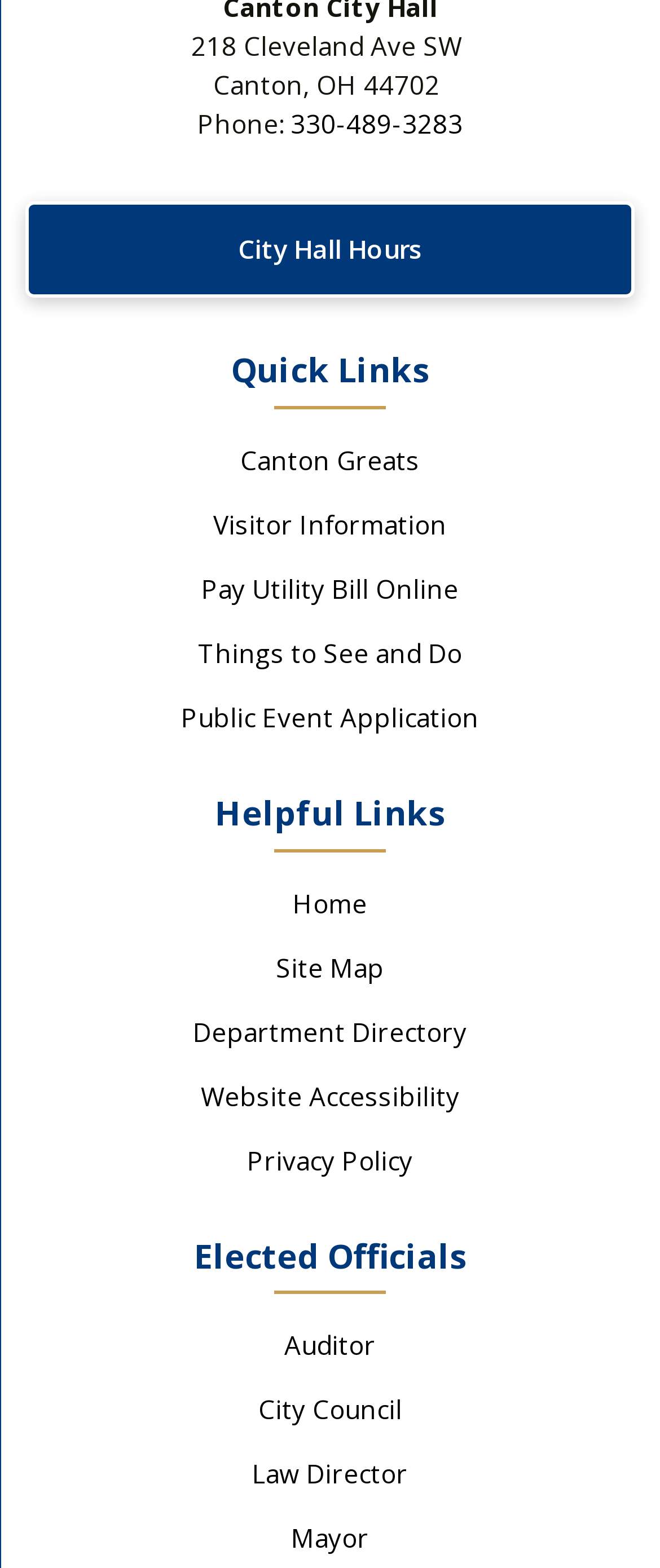Provide the bounding box coordinates for the UI element that is described as: "Auditor".

[0.431, 0.847, 0.569, 0.869]